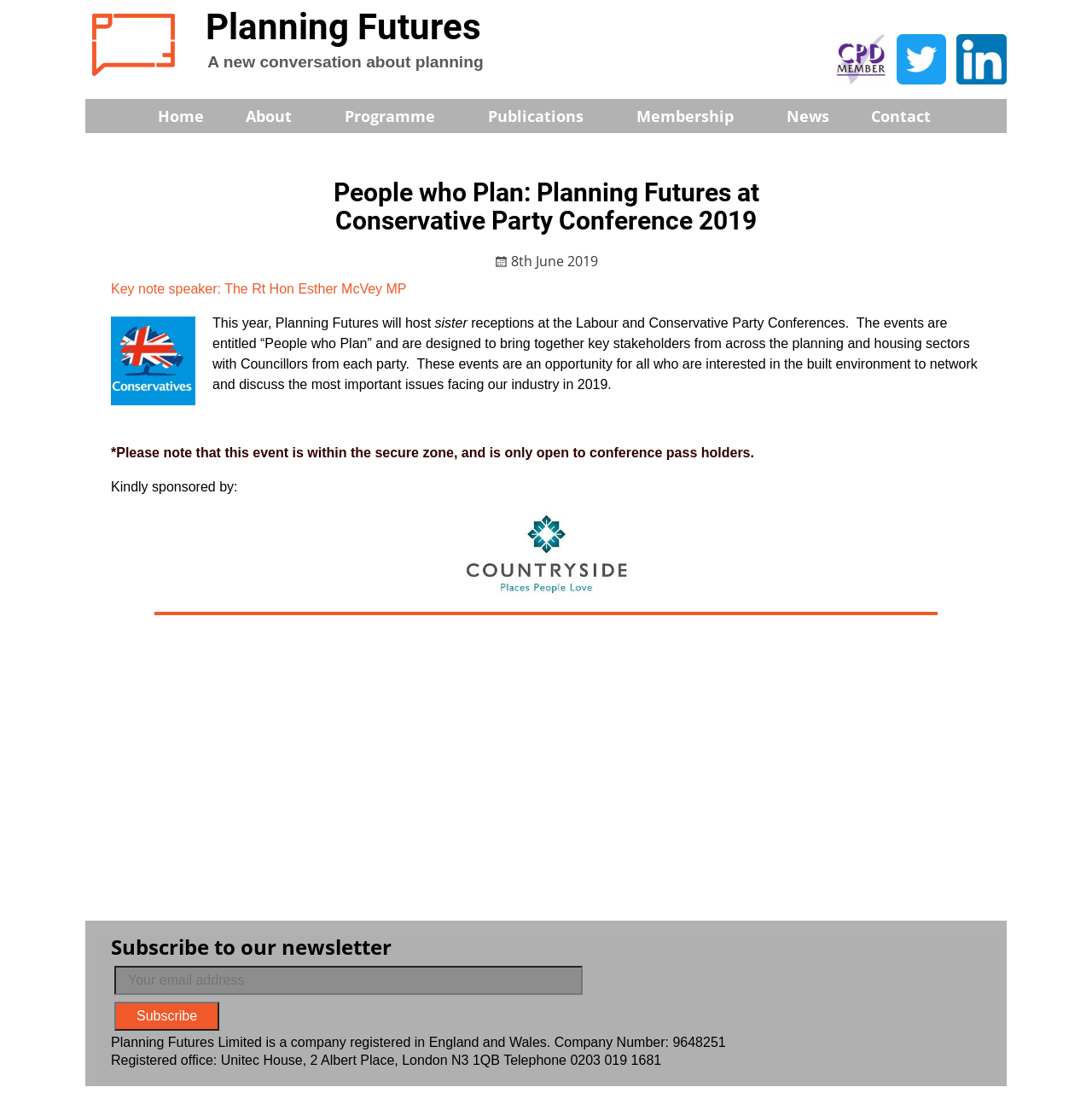Answer briefly with one word or phrase:
What is the purpose of the 'People who Plan' events?

To bring together key stakeholders